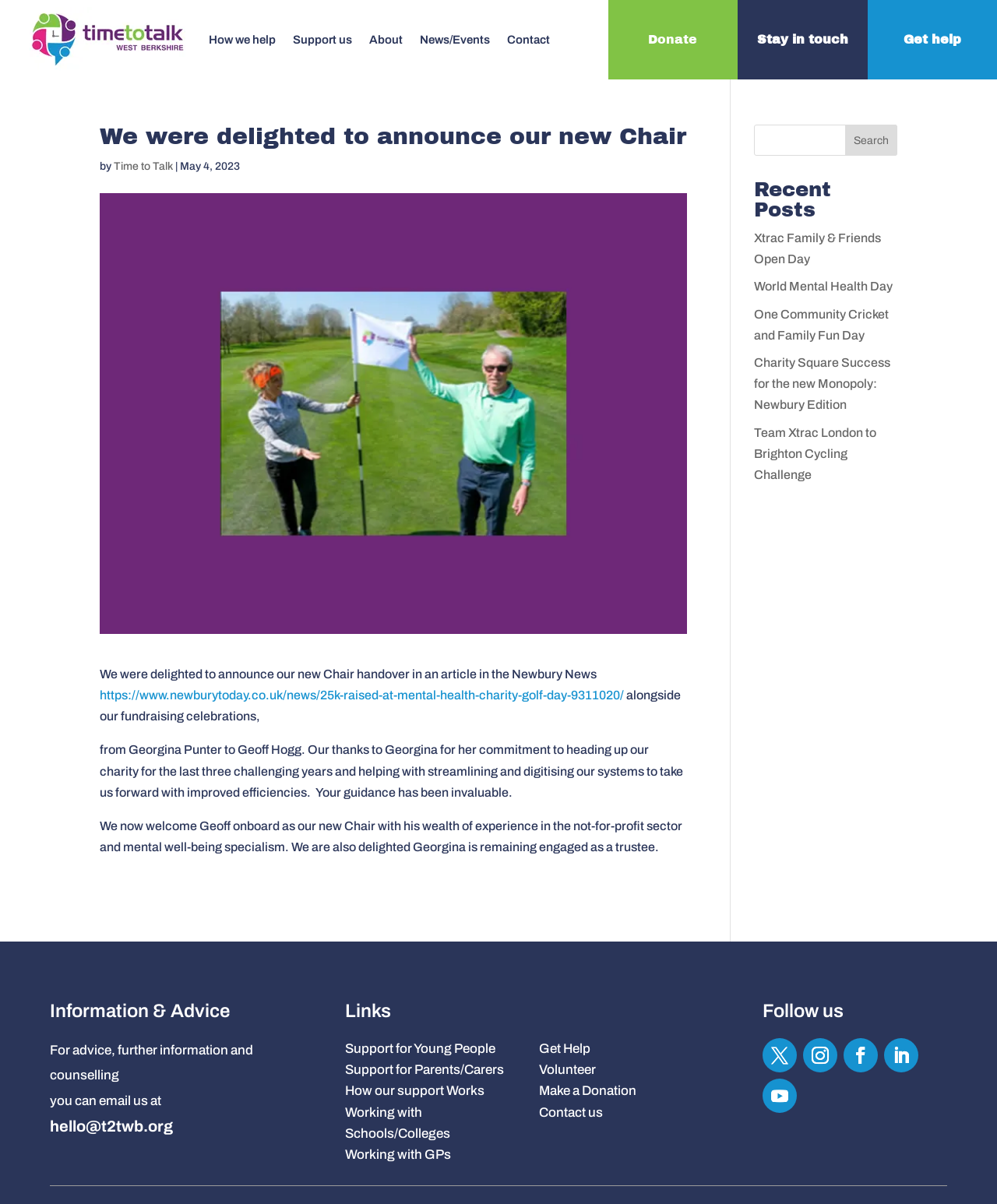Please determine the bounding box coordinates of the section I need to click to accomplish this instruction: "Read the article 'We were delighted to announce our new Chair'".

[0.1, 0.103, 0.689, 0.129]